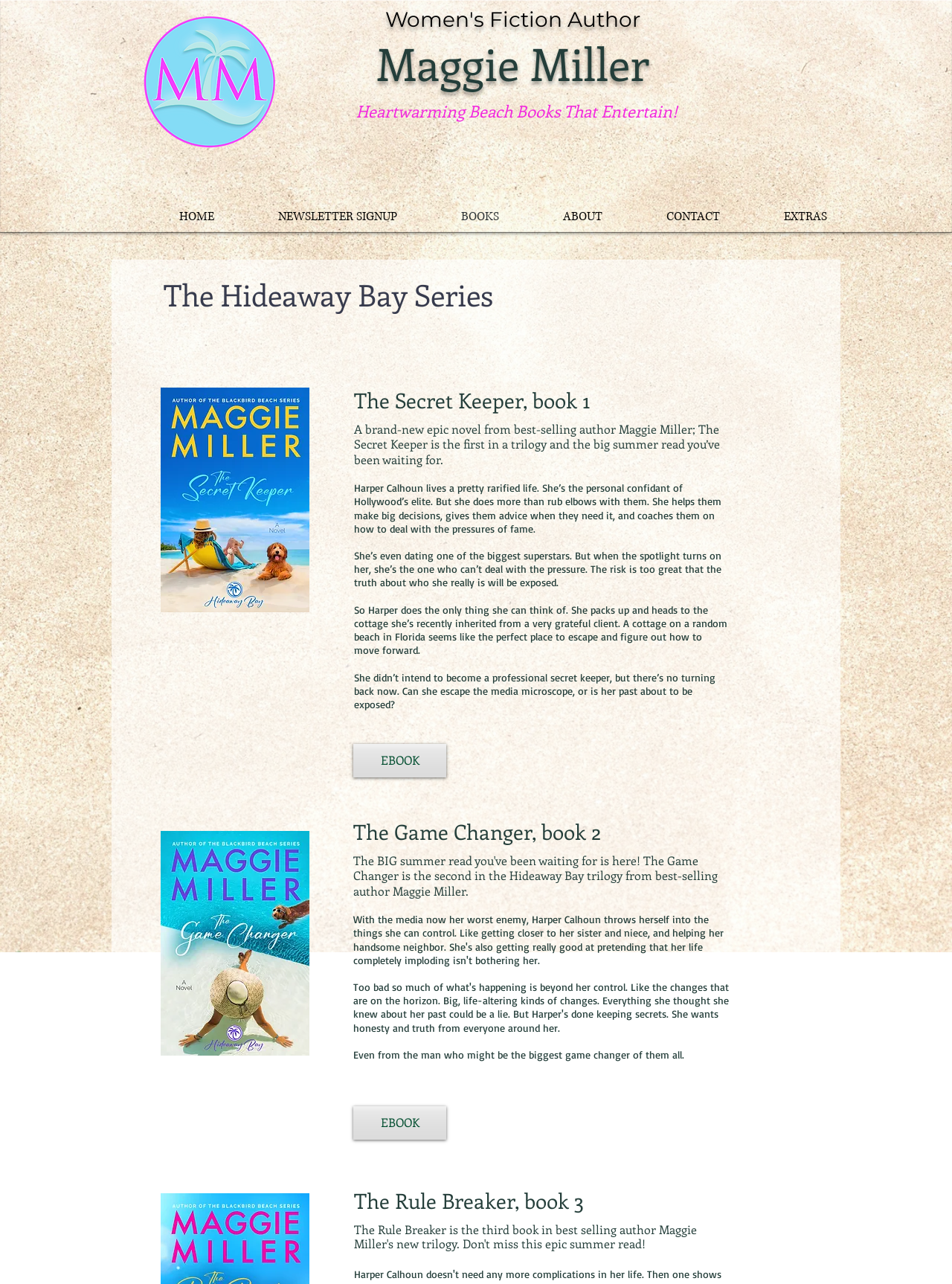Show the bounding box coordinates of the element that should be clicked to complete the task: "View The Secret Keeper book details".

[0.372, 0.302, 0.766, 0.321]